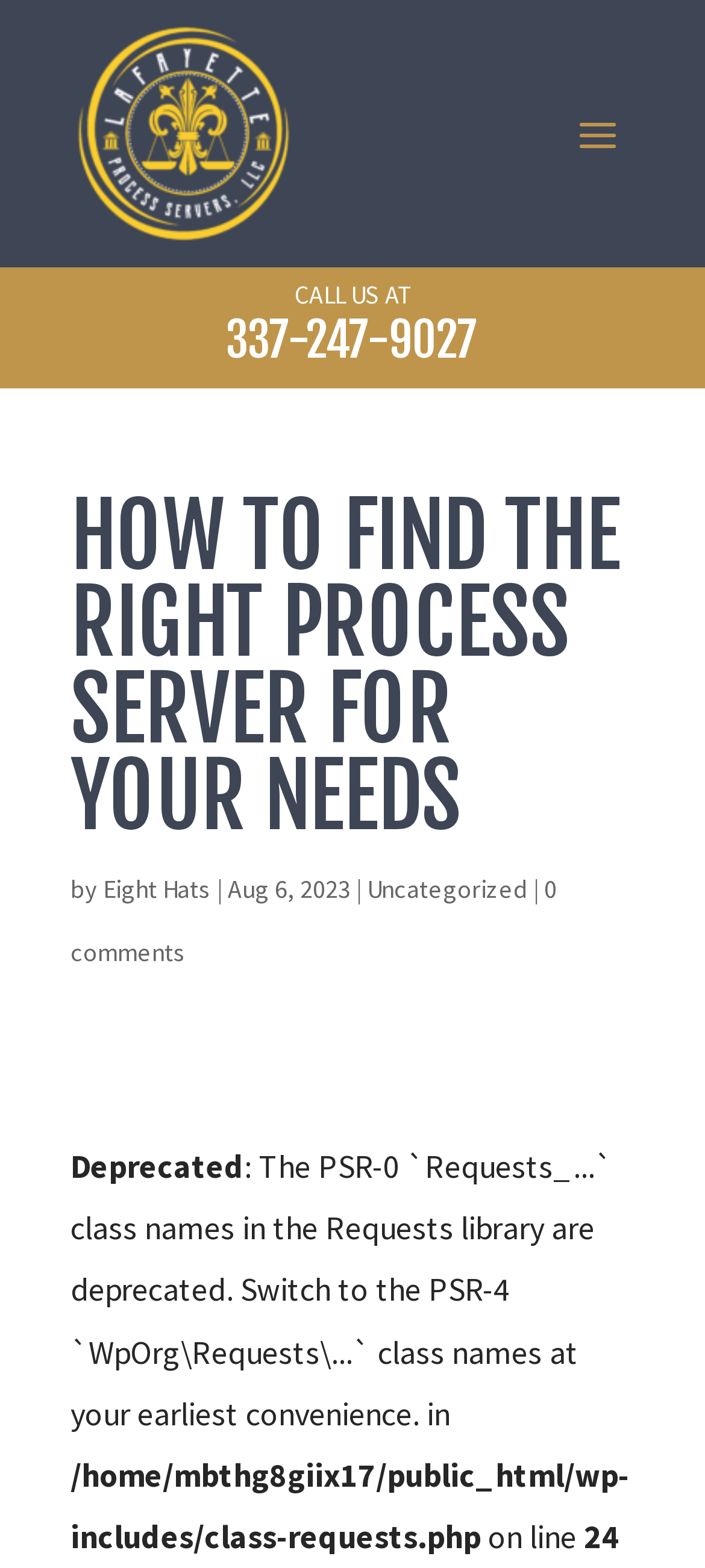What is the deprecated class name mentioned in the warning?
Identify the answer in the screenshot and reply with a single word or phrase.

Requests_